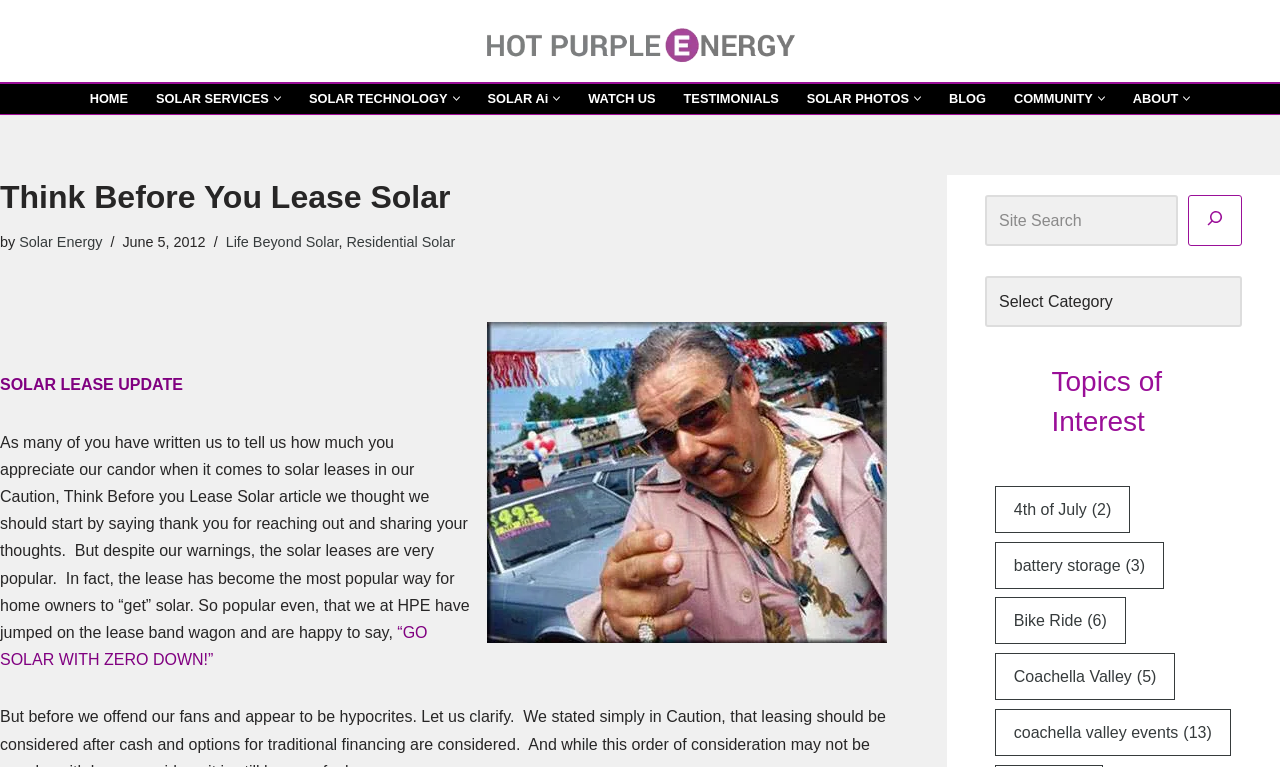How many items are in the 'coachella valley events' category?
Refer to the image and provide a concise answer in one word or phrase.

13